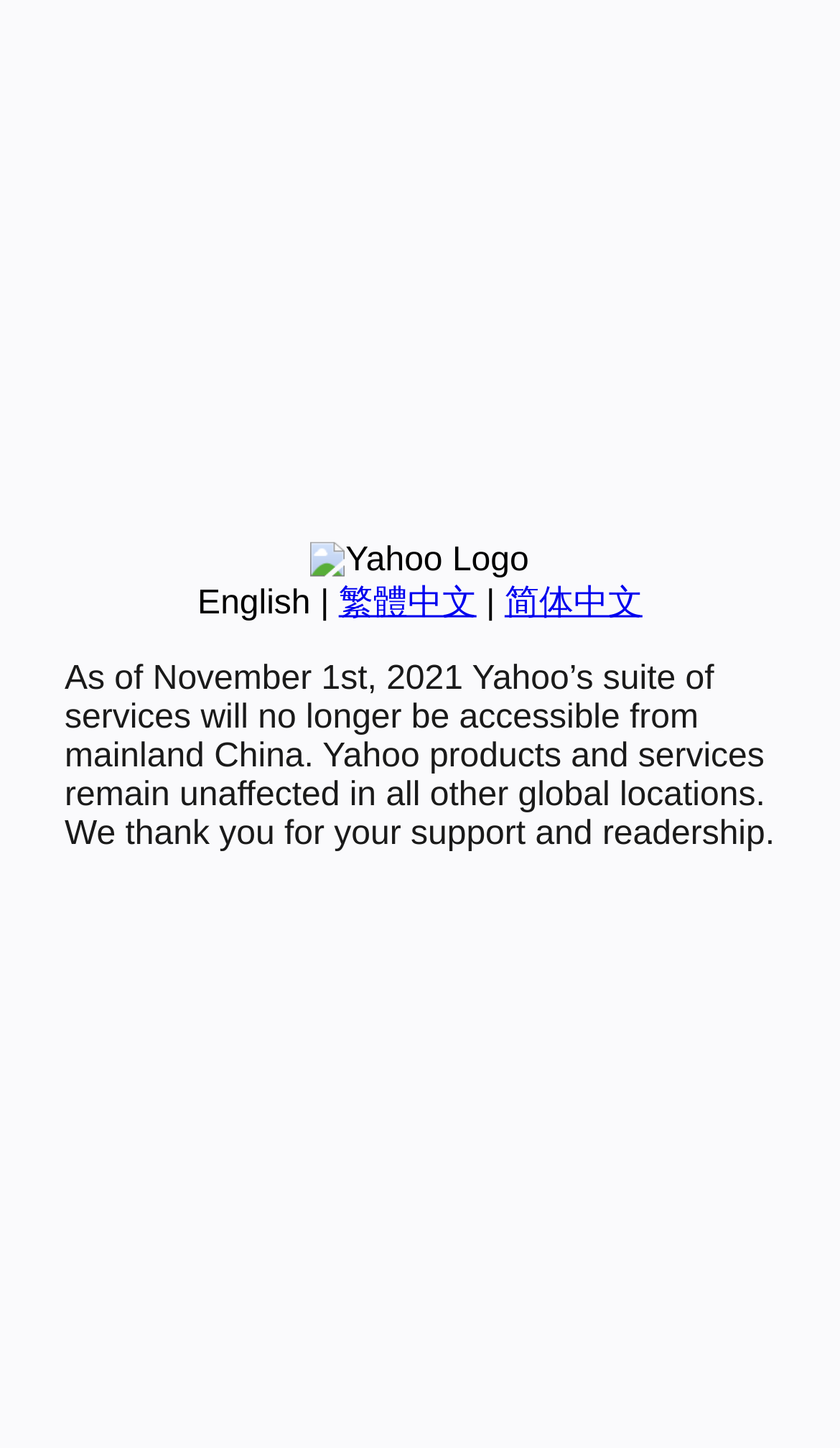Please find the bounding box coordinates in the format (top-left x, top-left y, bottom-right x, bottom-right y) for the given element description. Ensure the coordinates are floating point numbers between 0 and 1. Description: English

[0.235, 0.404, 0.37, 0.429]